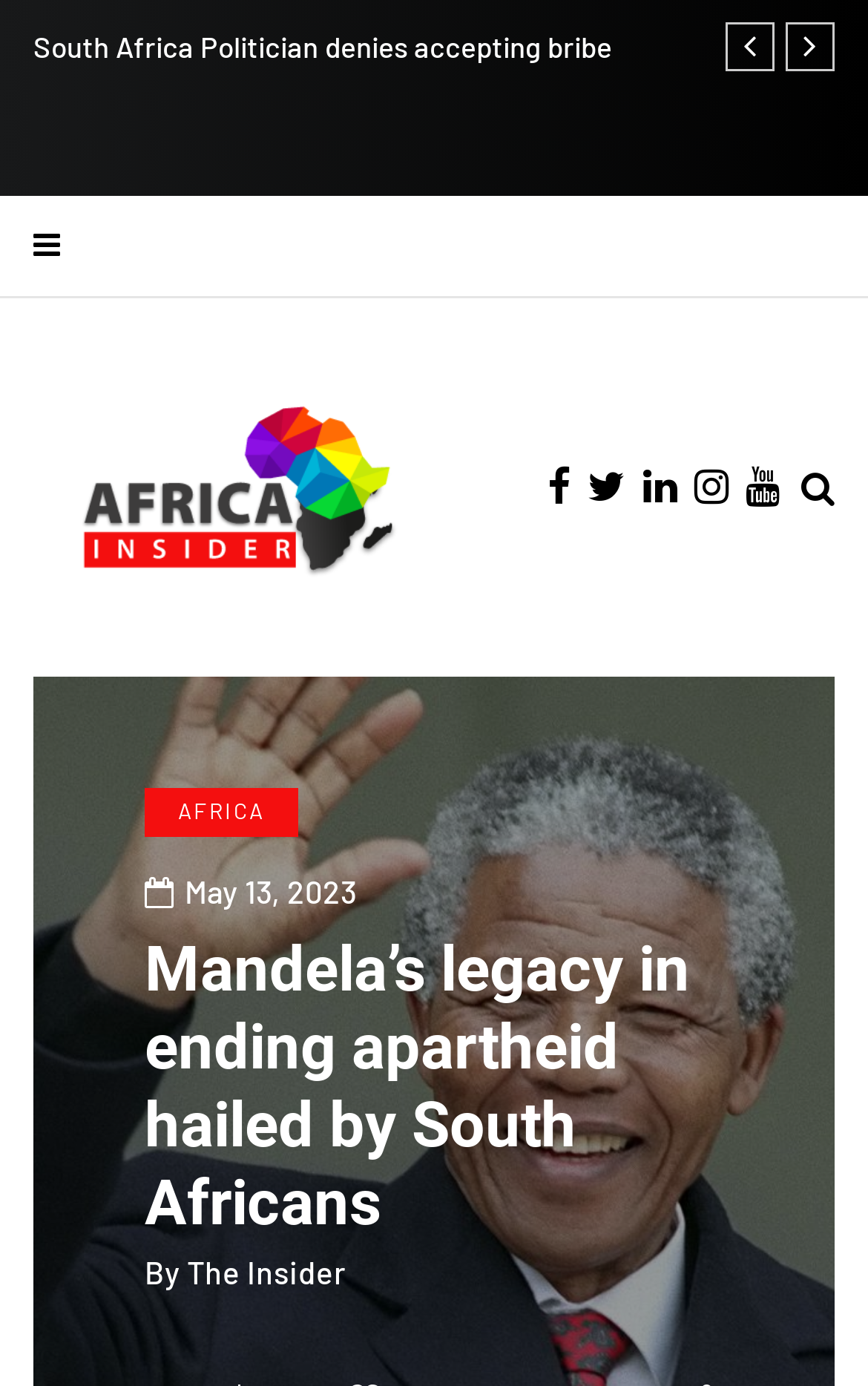Identify and provide the main heading of the webpage.

Mandela’s legacy in ending apartheid hailed by South Africans